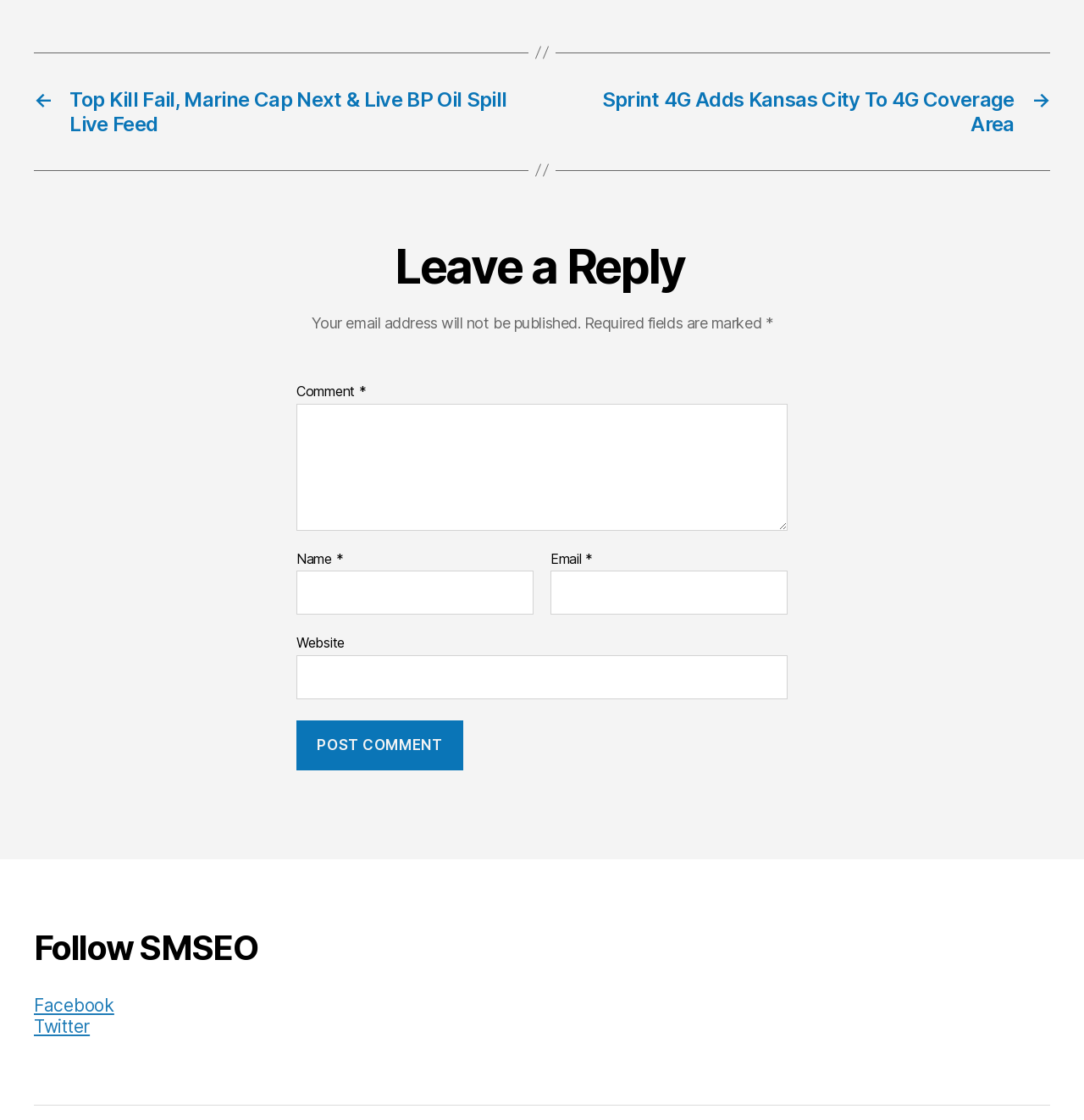Find the bounding box coordinates of the clickable element required to execute the following instruction: "Leave a comment". Provide the coordinates as four float numbers between 0 and 1, i.e., [left, top, right, bottom].

[0.273, 0.36, 0.727, 0.474]